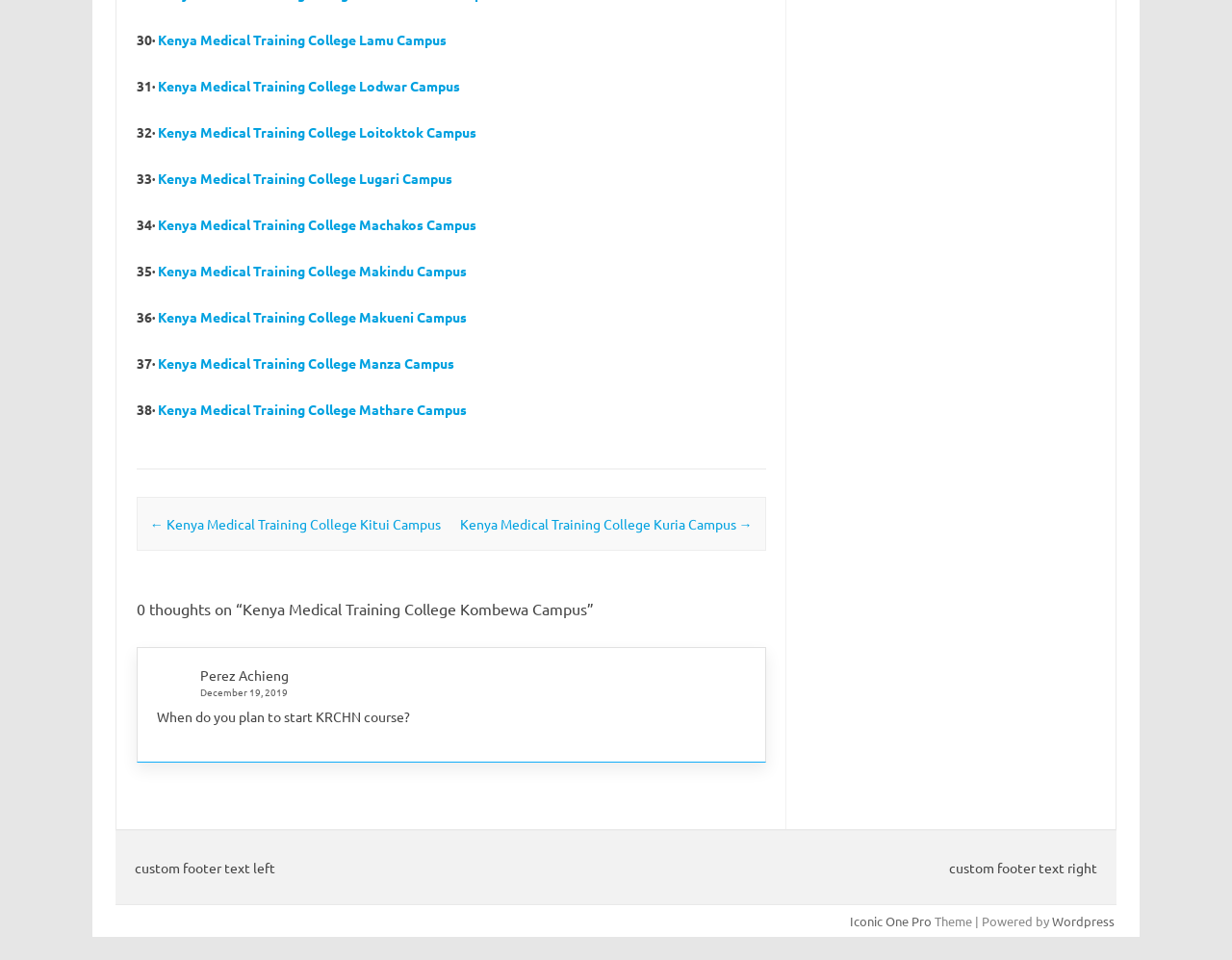Based on the visual content of the image, answer the question thoroughly: When was the article published?

The publication date of the article is mentioned in the header section of the article, which is 'December 19, 2019'.